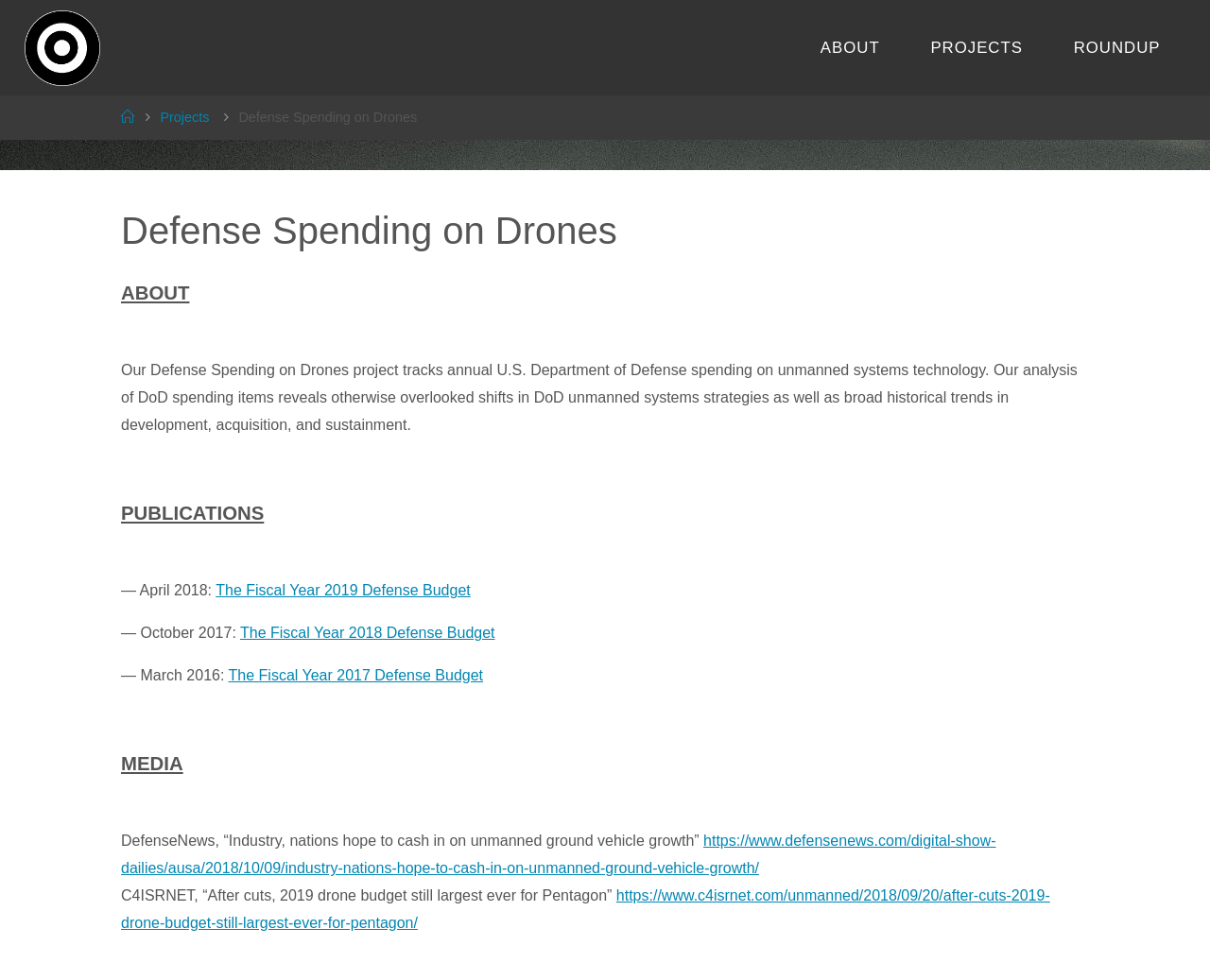What type of news outlets are mentioned in the webpage?
Please use the image to deliver a detailed and complete answer.

The type of news outlets mentioned in the webpage are 'DefenseNews' and 'C4ISRNET' as indicated by the links to articles from these outlets, such as 'DefenseNews, “Industry, nations hope to cash in on unmanned ground vehicle growth”' and 'C4ISRNET, “After cuts, 2019 drone budget still largest ever for Pentagon”'.